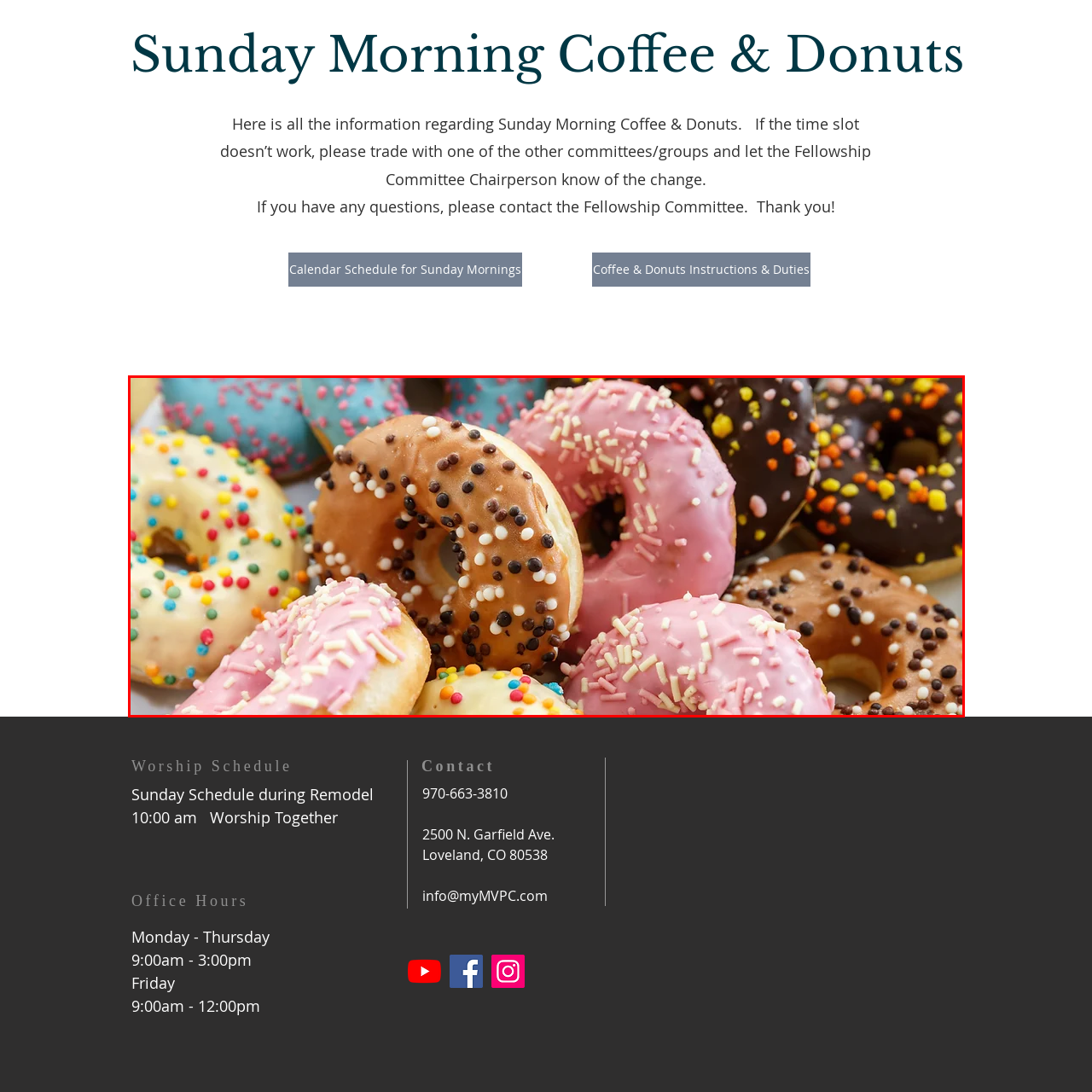What is the color of the frosting on one of the donuts?
Analyze the image within the red frame and provide a concise answer using only one word or a short phrase.

Pink